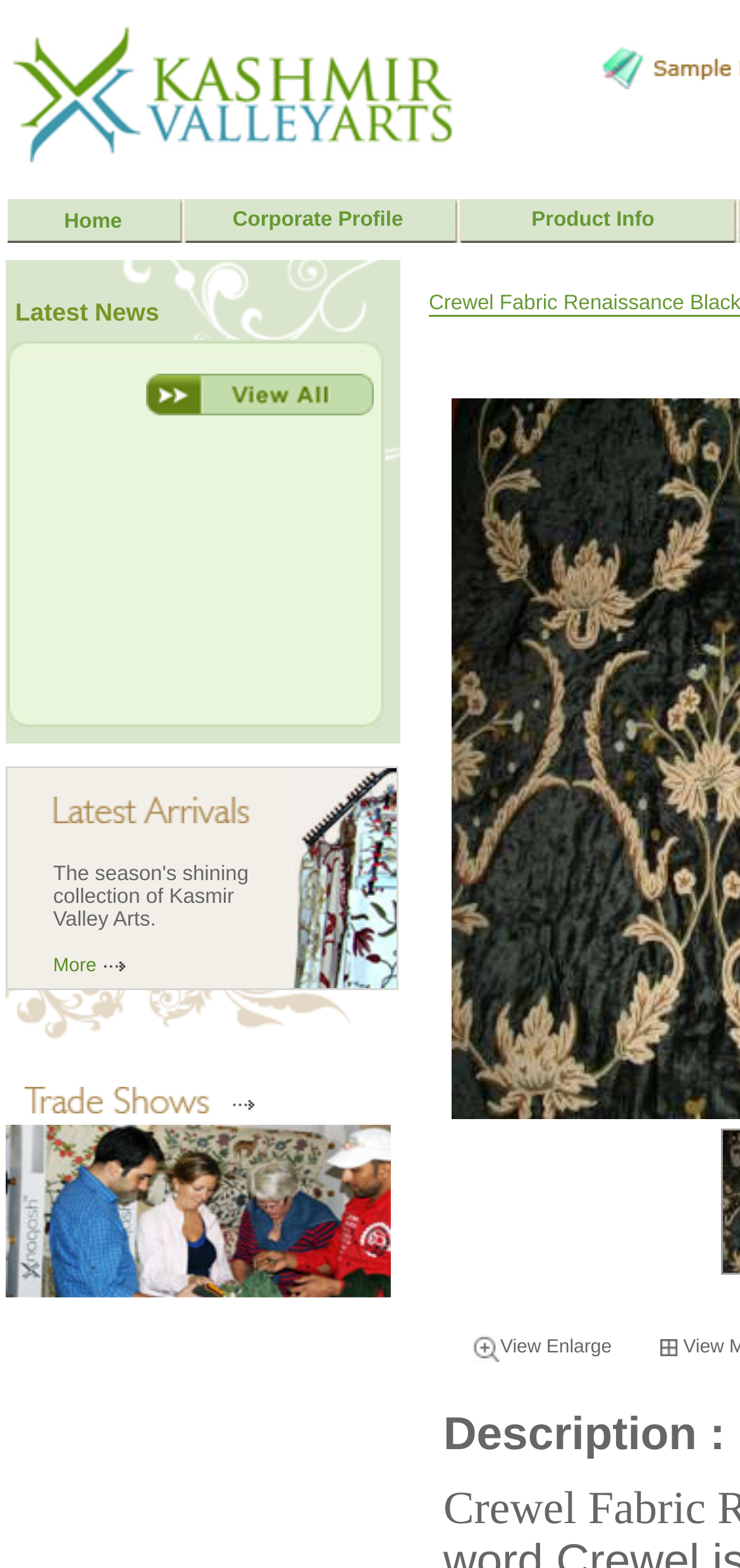Please identify the bounding box coordinates for the region that you need to click to follow this instruction: "View Enlarge".

[0.638, 0.853, 0.827, 0.866]